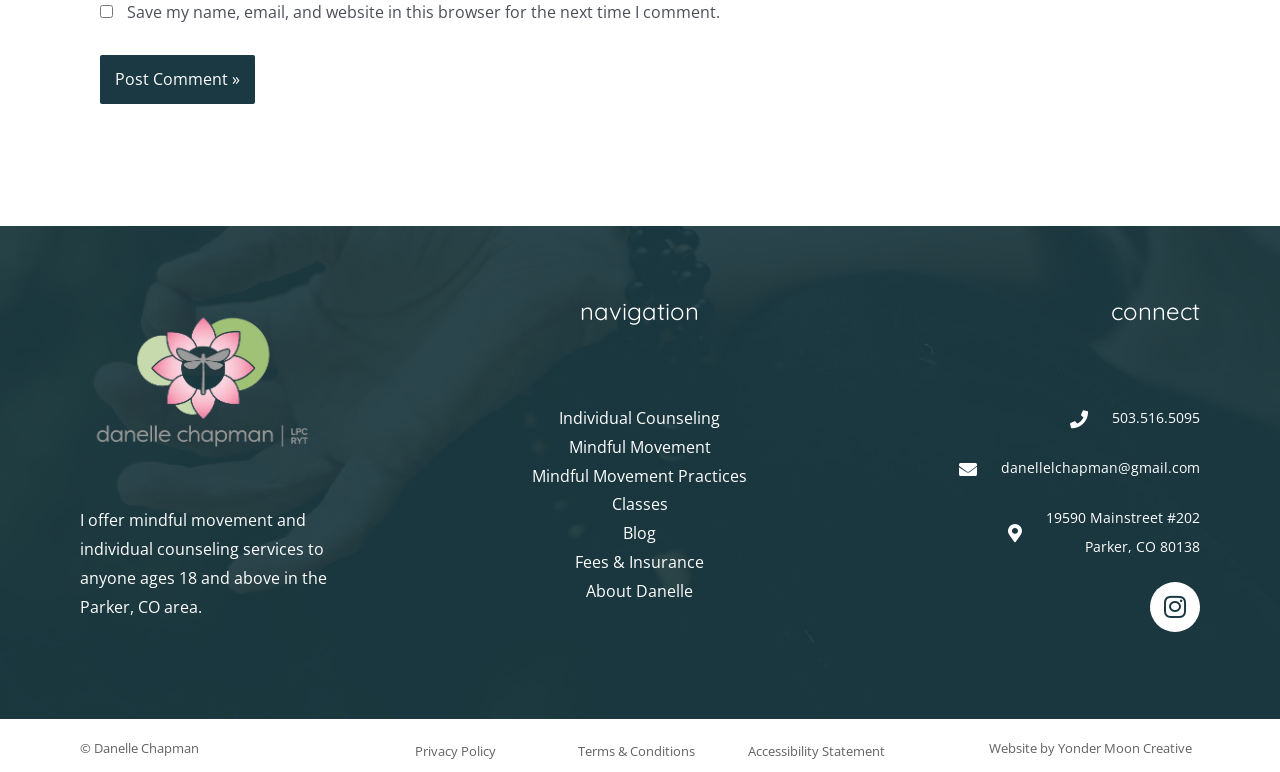Respond to the following question using a concise word or phrase: 
What is the address of Danelle Chapman's office?

19590 Mainstreet #202 Parker, CO 80138